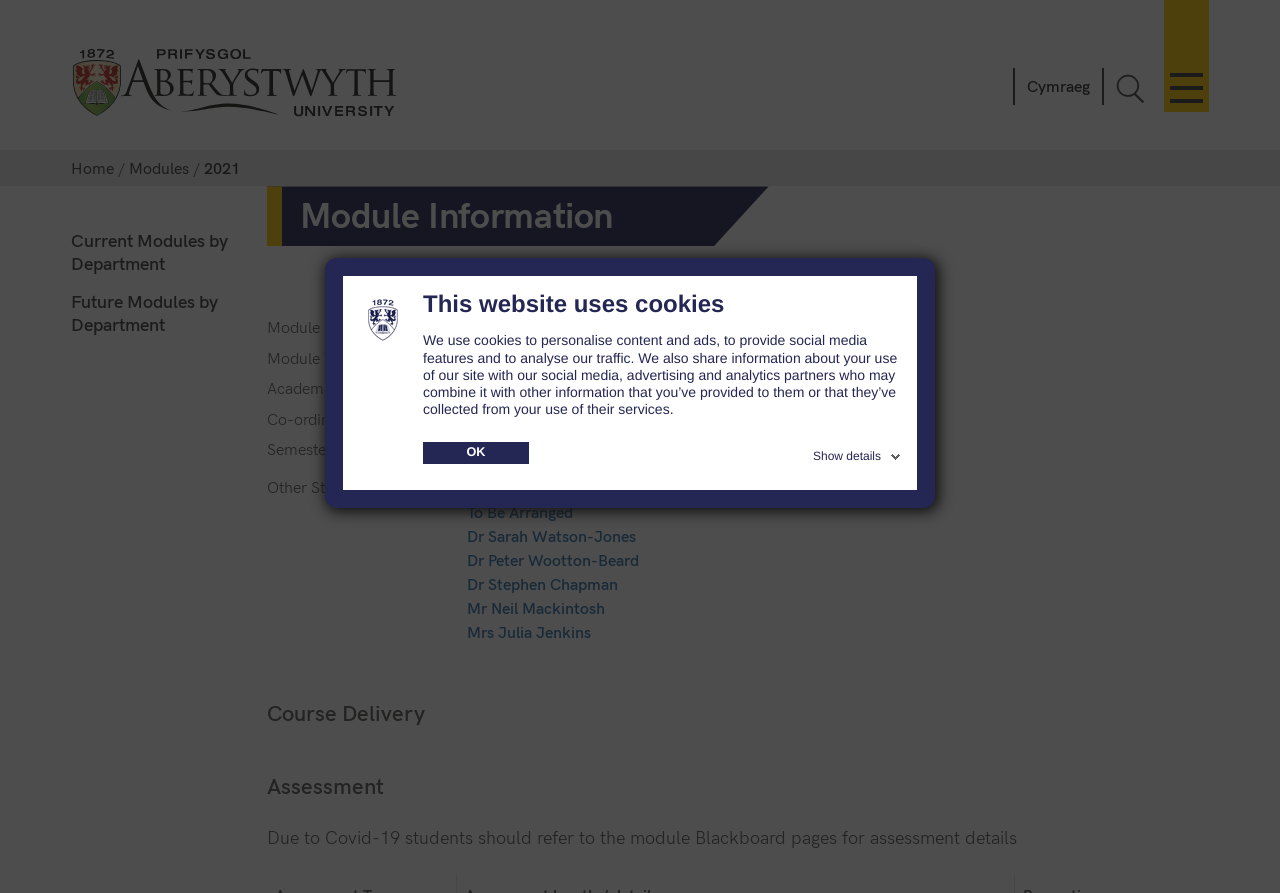Specify the bounding box coordinates for the region that must be clicked to perform the given instruction: "Switch to Welsh language".

[0.802, 0.084, 0.851, 0.108]